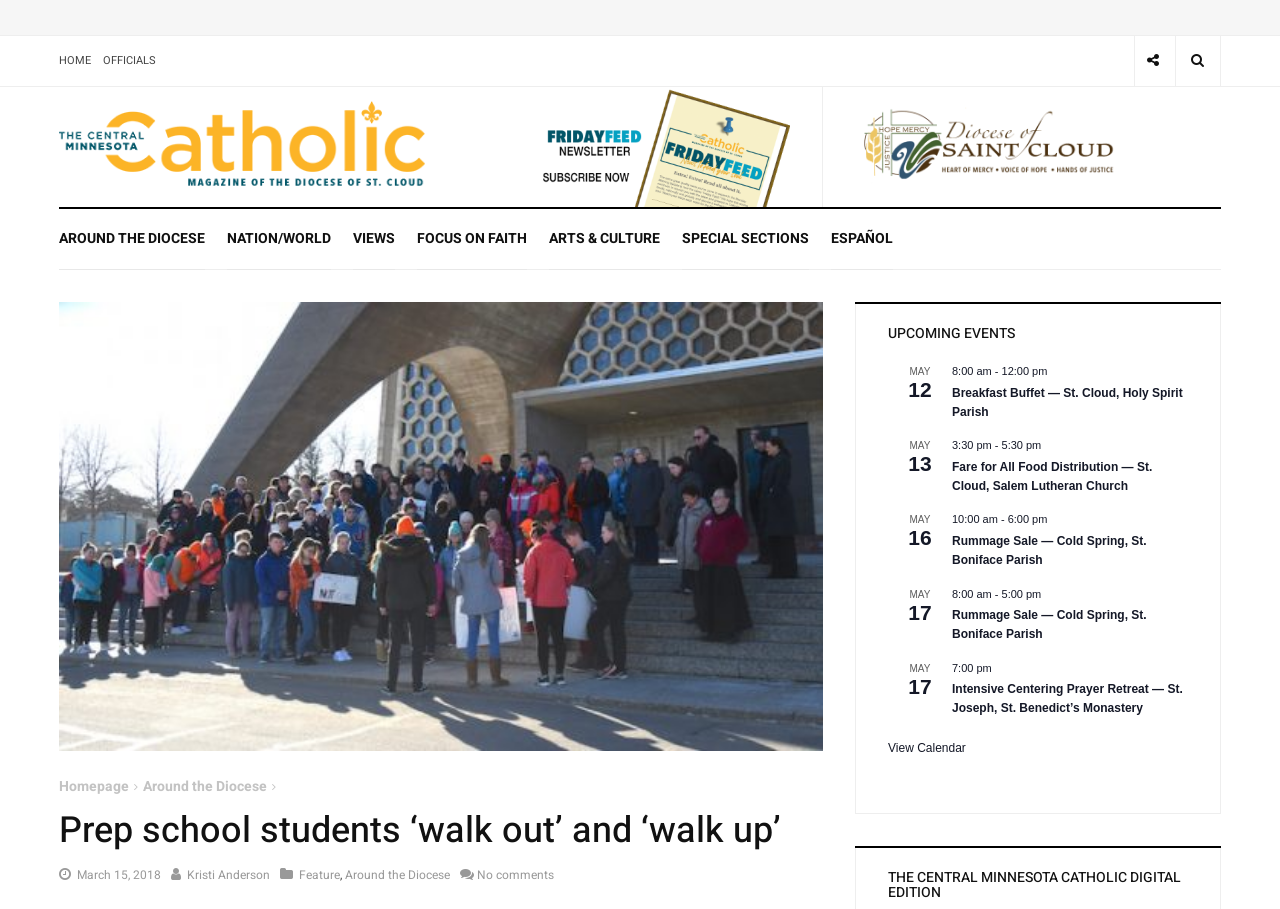Please identify the bounding box coordinates of the clickable area that will fulfill the following instruction: "Click the Fare for All Food Distribution — St. Cloud, Salem Lutheran Church link". The coordinates should be in the format of four float numbers between 0 and 1, i.e., [left, top, right, bottom].

[0.744, 0.506, 0.9, 0.544]